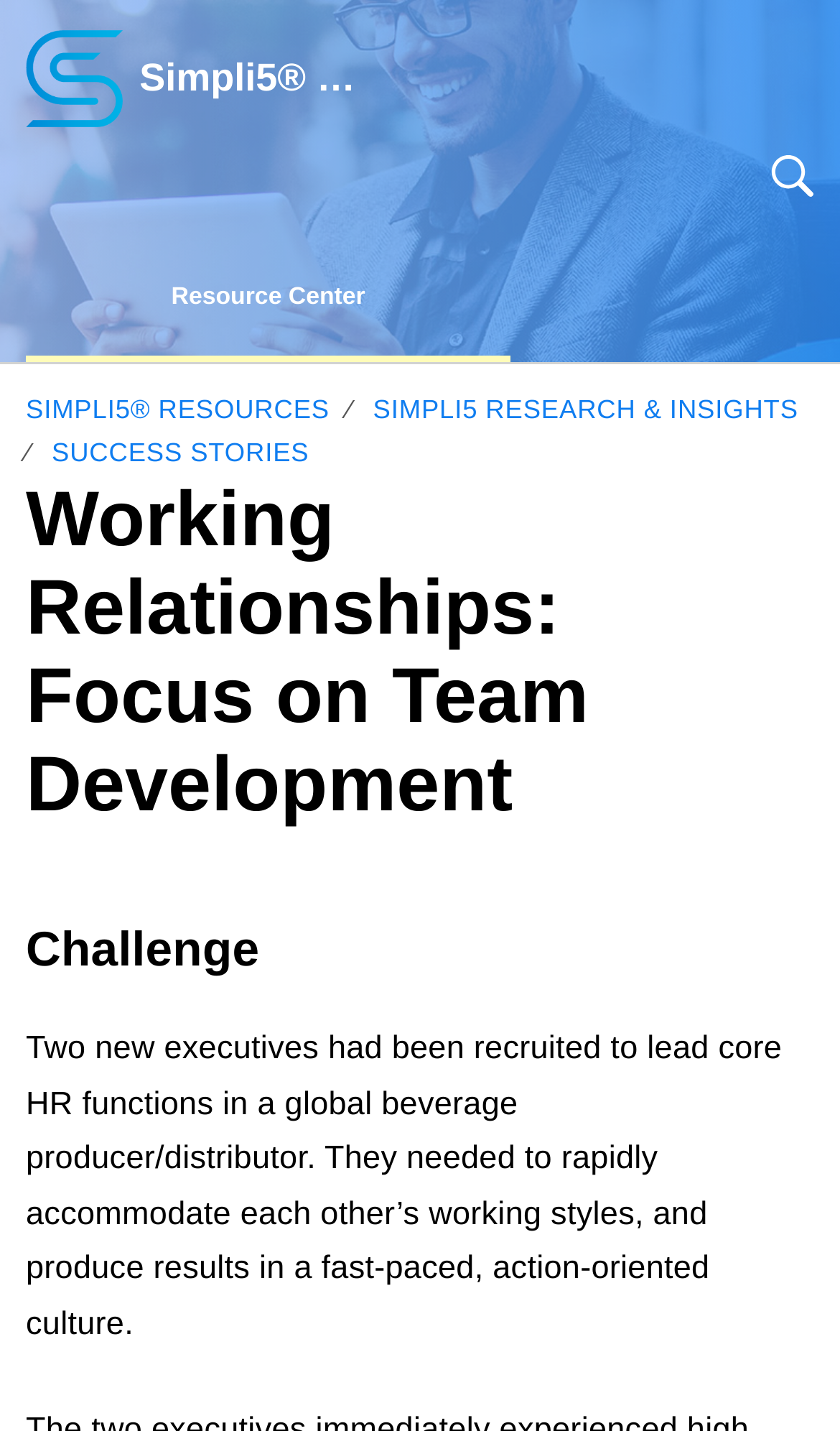What is the principal heading displayed on the webpage?

Working Relationships: Focus on Team Development